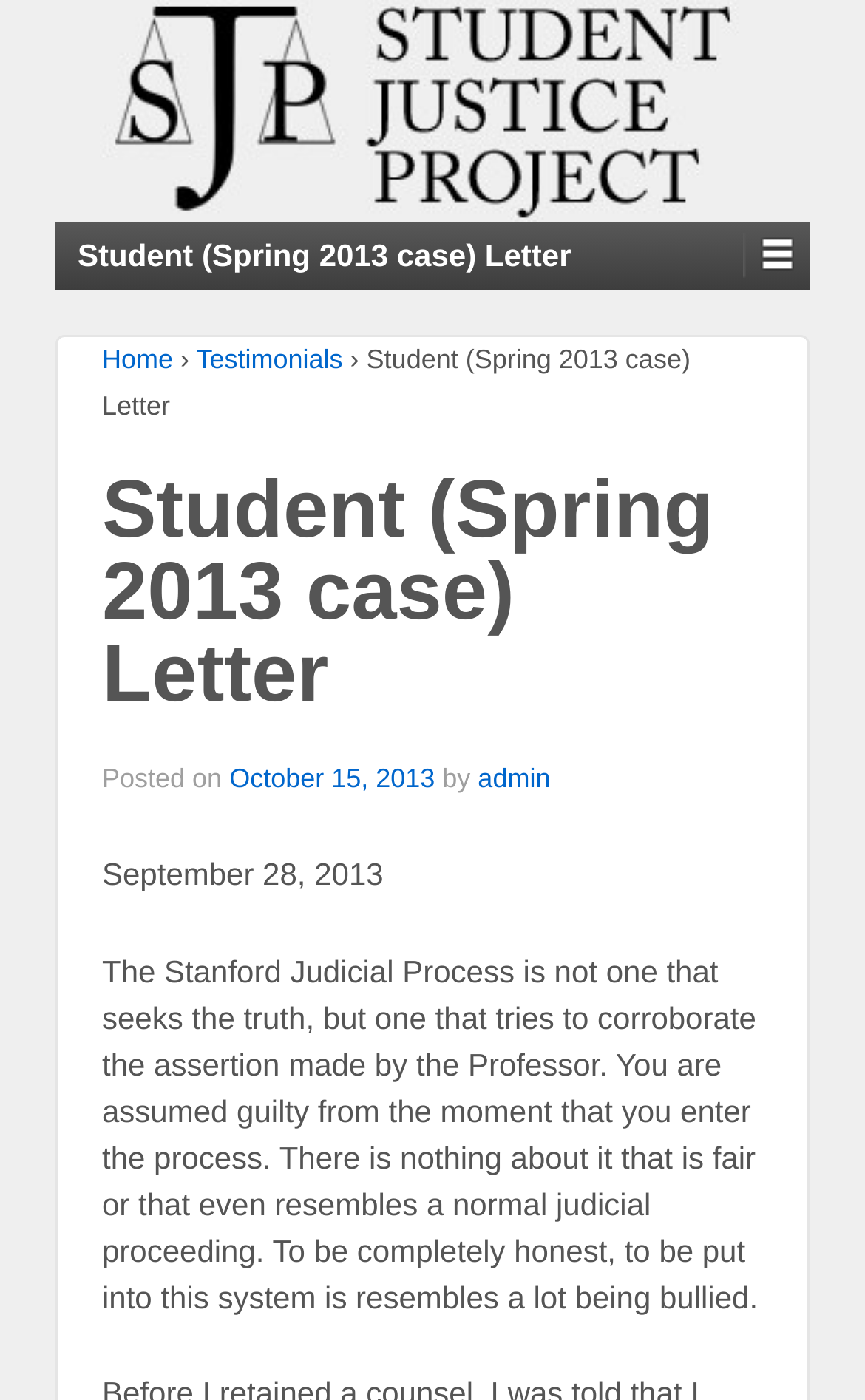Provide the bounding box for the UI element matching this description: "October 15, 2013".

[0.265, 0.545, 0.503, 0.567]